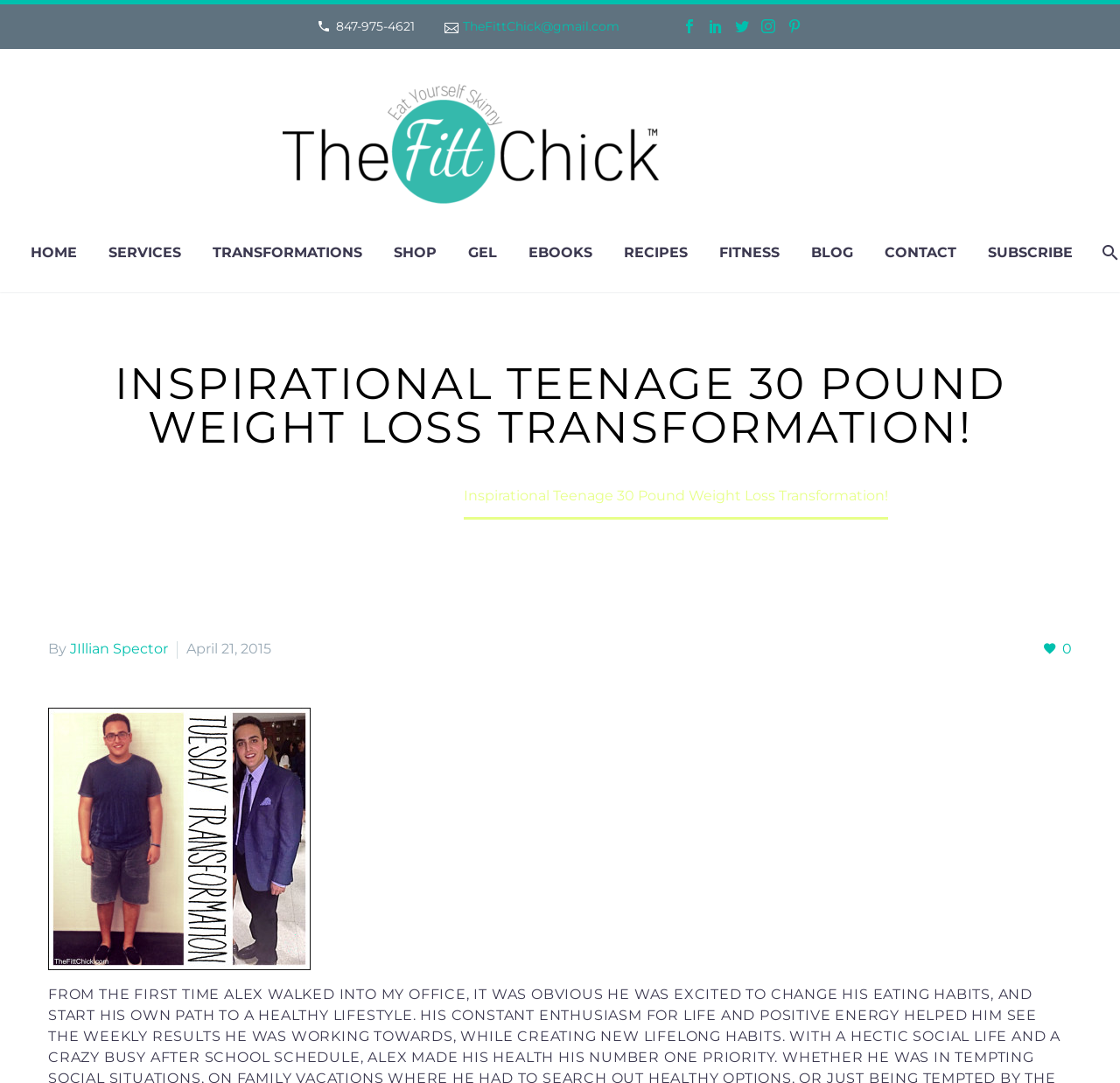Locate the primary headline on the webpage and provide its text.

INSPIRATIONAL TEENAGE 30 POUND WEIGHT LOSS TRANSFORMATION!